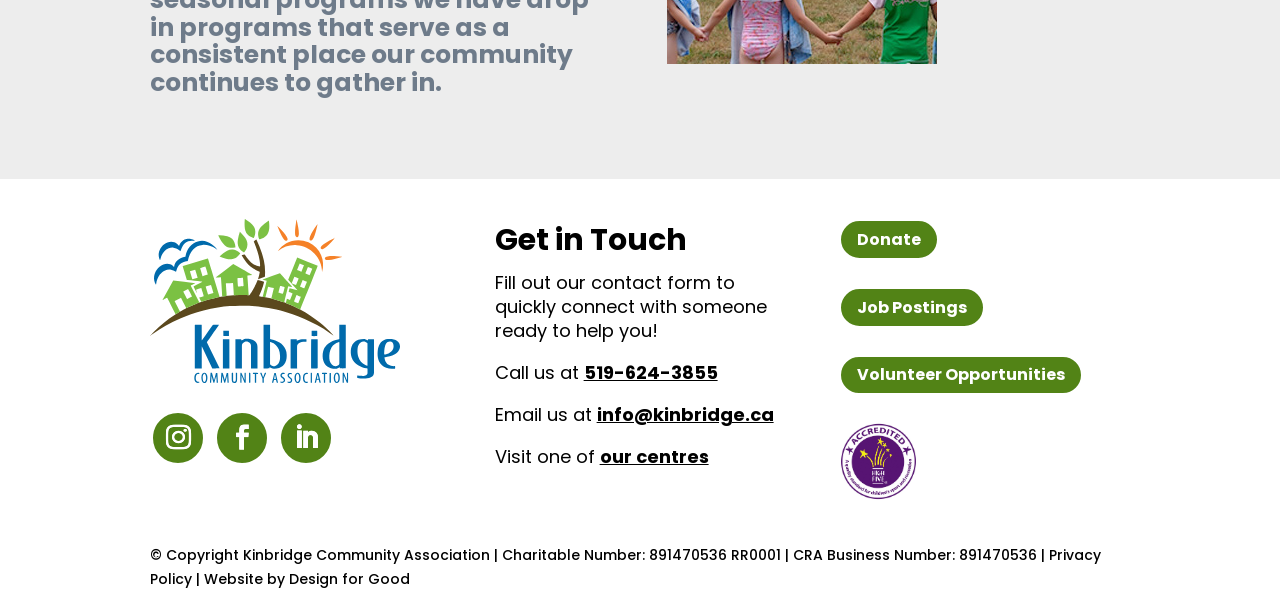Extract the bounding box for the UI element that matches this description: "Website by Design for Good".

[0.159, 0.946, 0.32, 0.98]